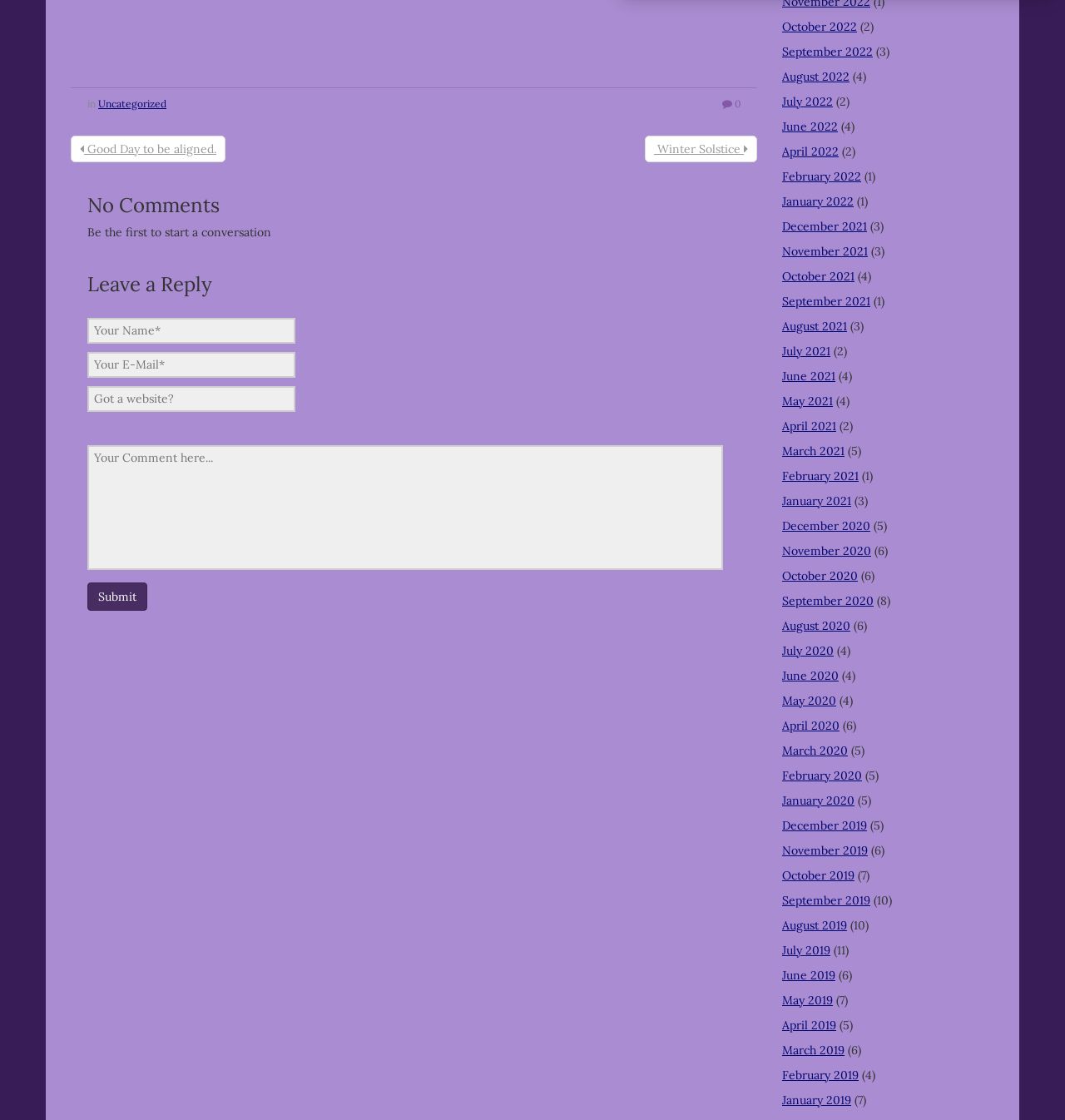Use a single word or phrase to answer the following:
What is the position of the 'Submit' button relative to the text box?

Below